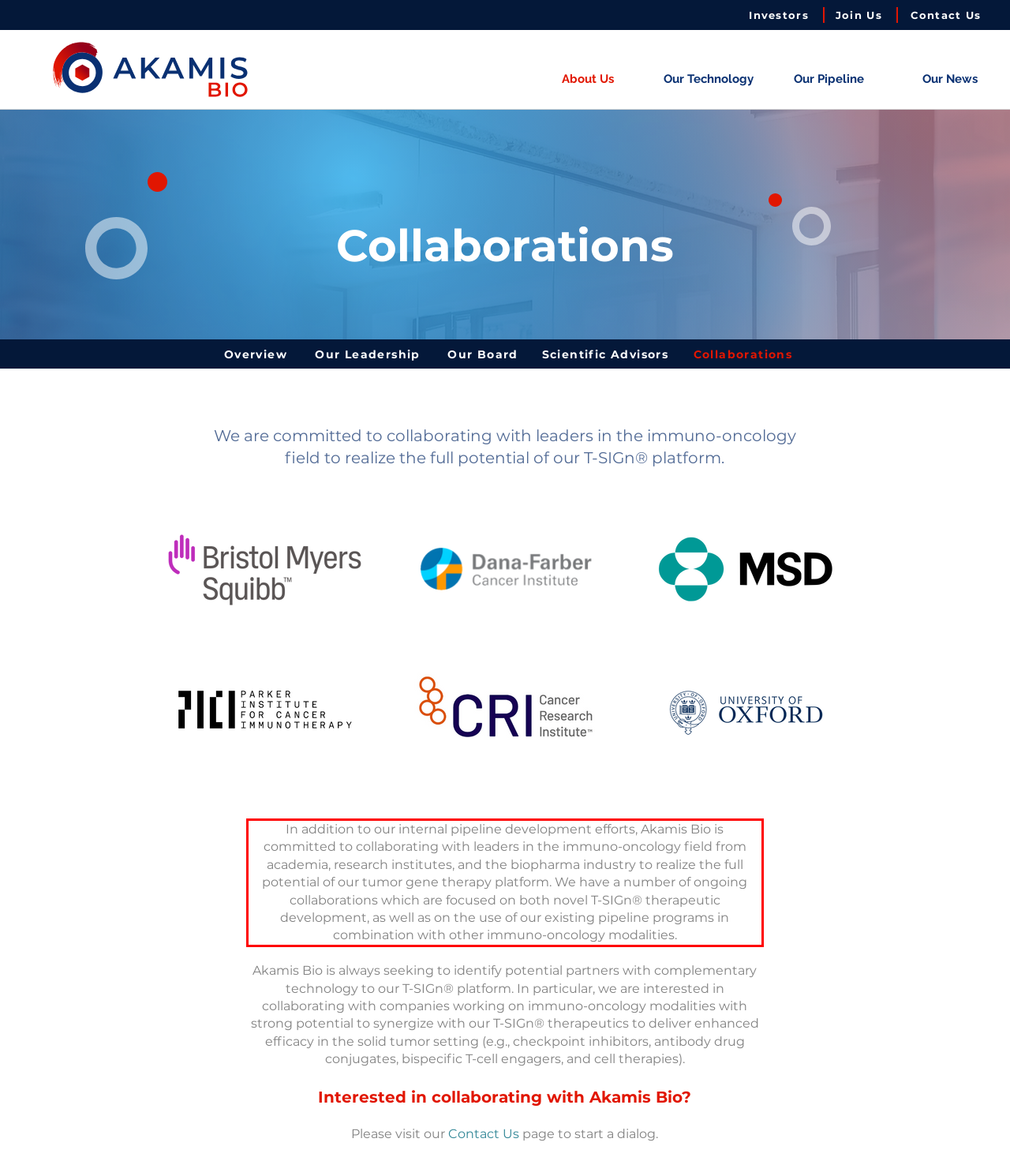You are given a screenshot of a webpage with a UI element highlighted by a red bounding box. Please perform OCR on the text content within this red bounding box.

In addition to our internal pipeline development efforts, Akamis Bio is committed to collaborating with leaders in the immuno-oncology field from academia, research institutes, and the biopharma industry to realize the full potential of our tumor gene therapy platform. We have a number of ongoing collaborations which are focused on both novel T-SIGn® therapeutic development, as well as on the use of our existing pipeline programs in combination with other immuno-oncology modalities.